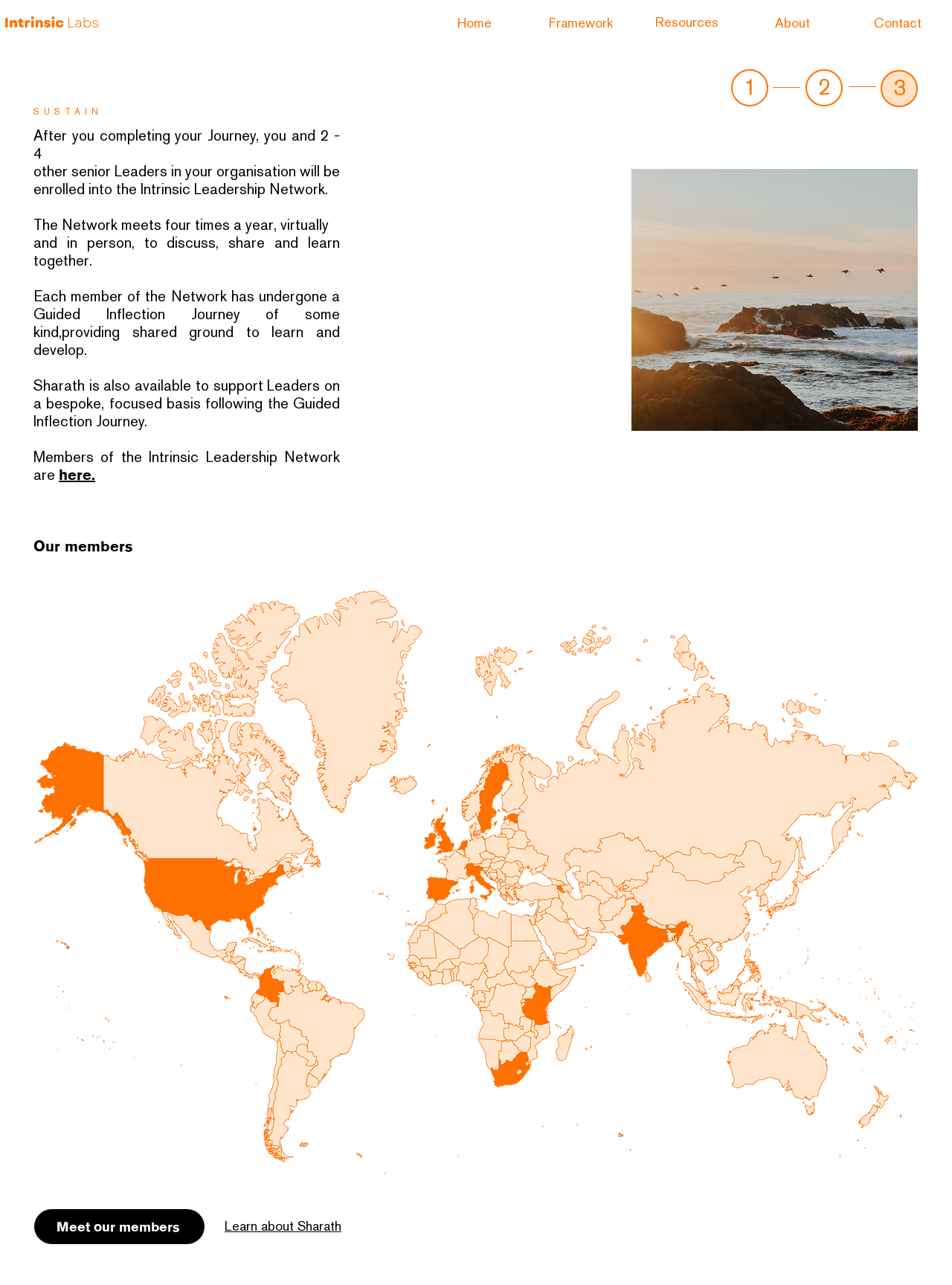Please identify the bounding box coordinates of the element I need to click to follow this instruction: "Click 1".

[0.781, 0.057, 0.794, 0.078]